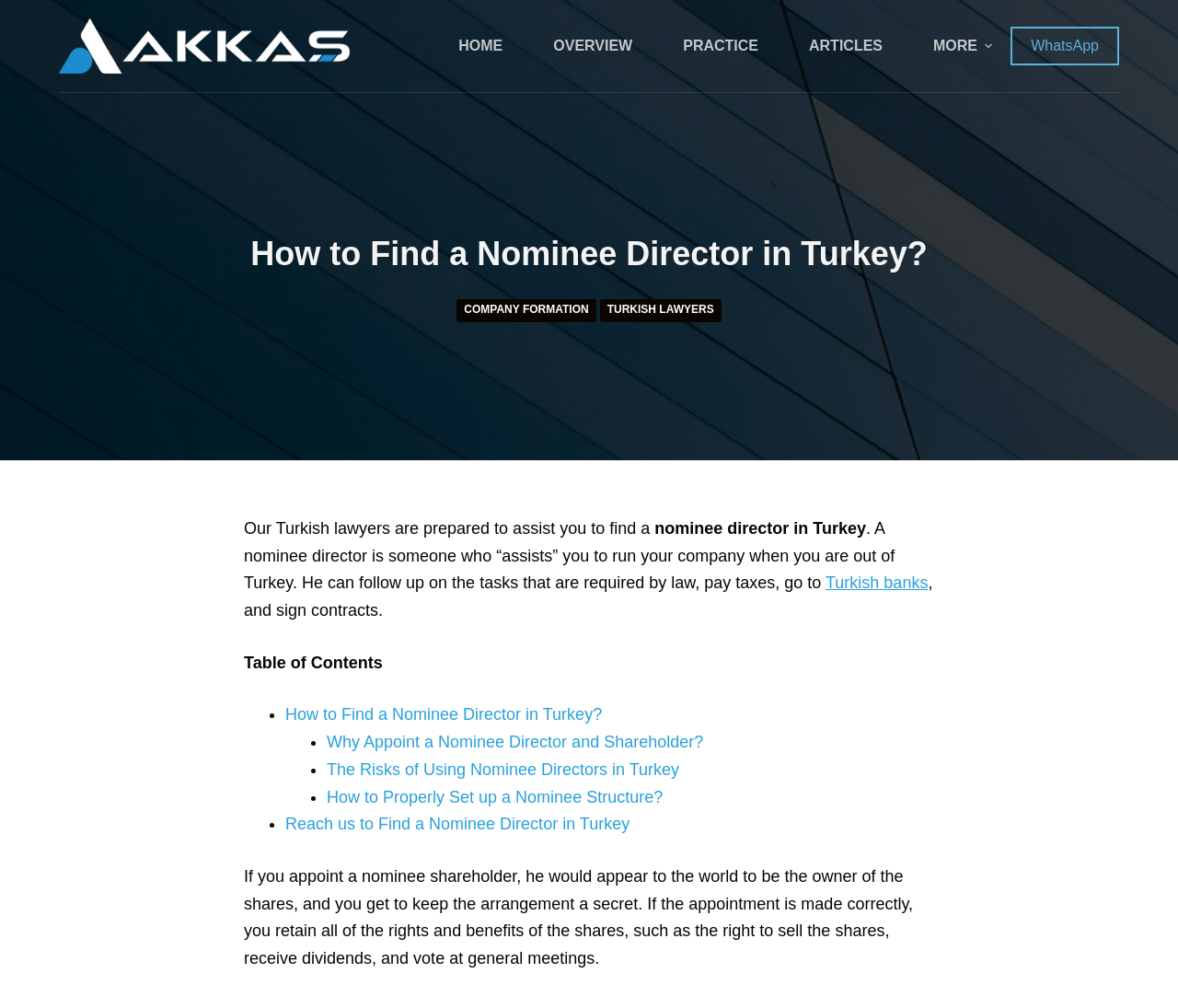Identify the main title of the webpage and generate its text content.

How to Find a Nominee Director in Turkey?